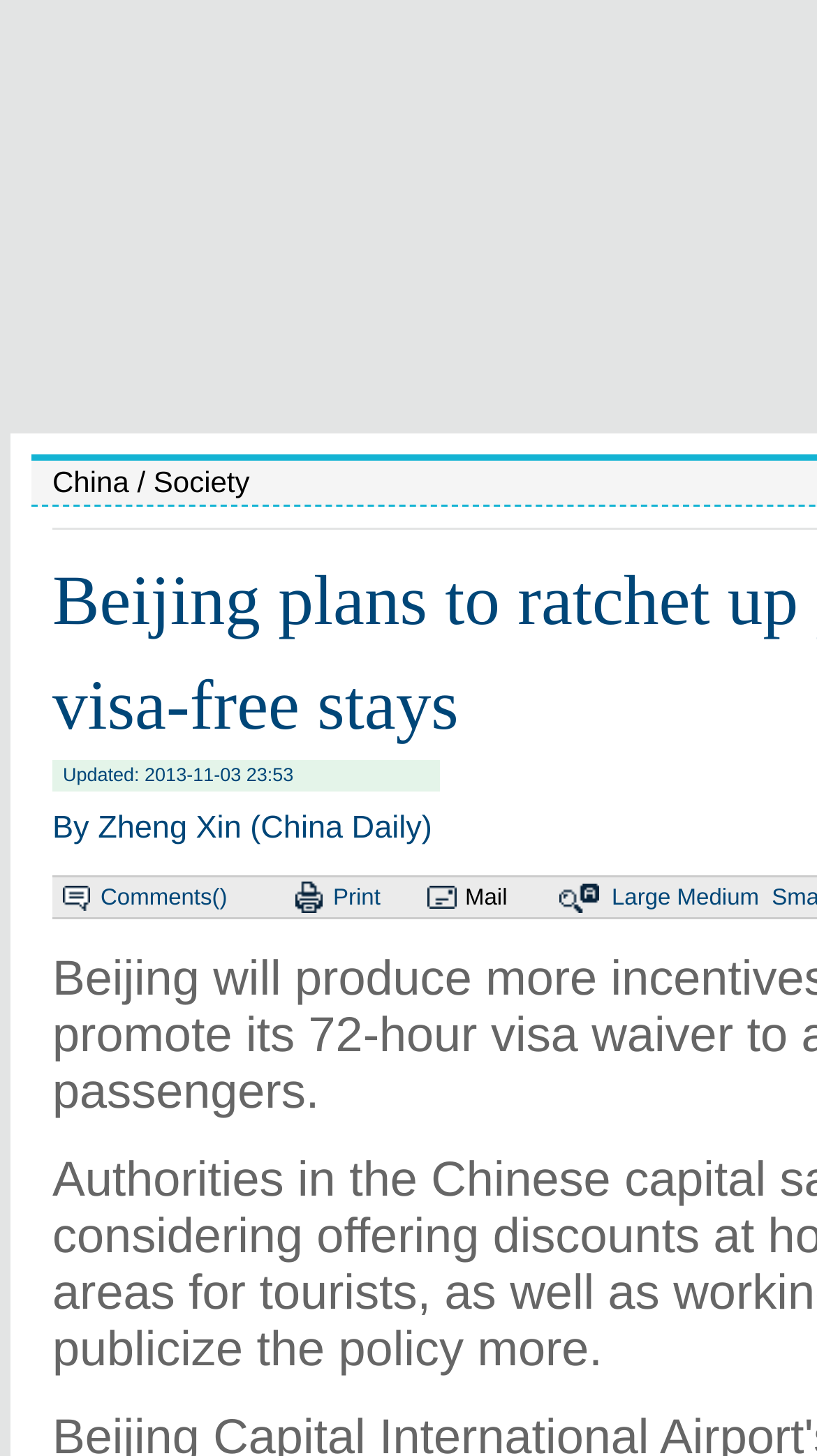Answer this question in one word or a short phrase: When was the content updated?

2013-11-03 23:53